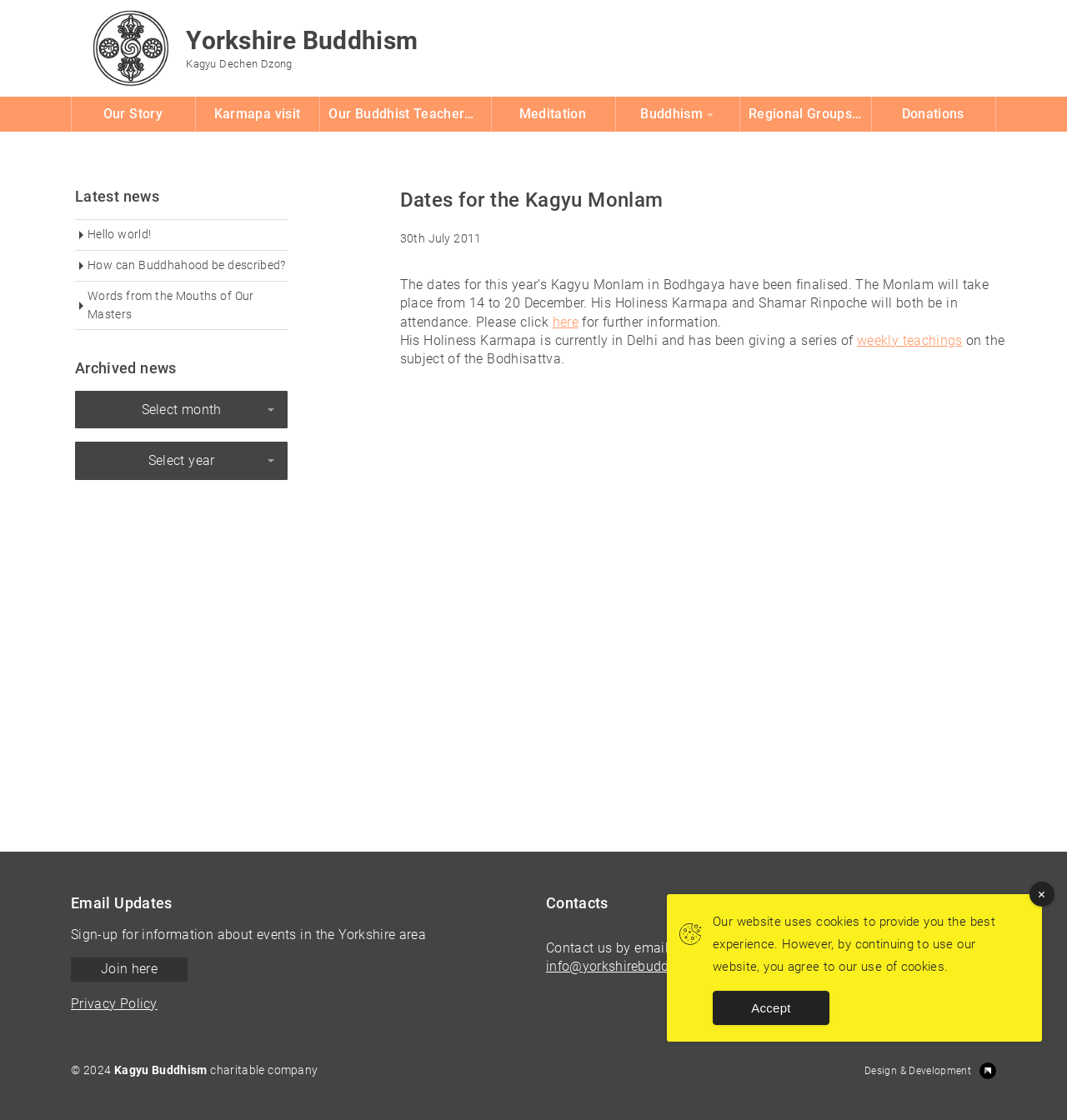Find the main header of the webpage and produce its text content.

Dates for the Kagyu Monlam